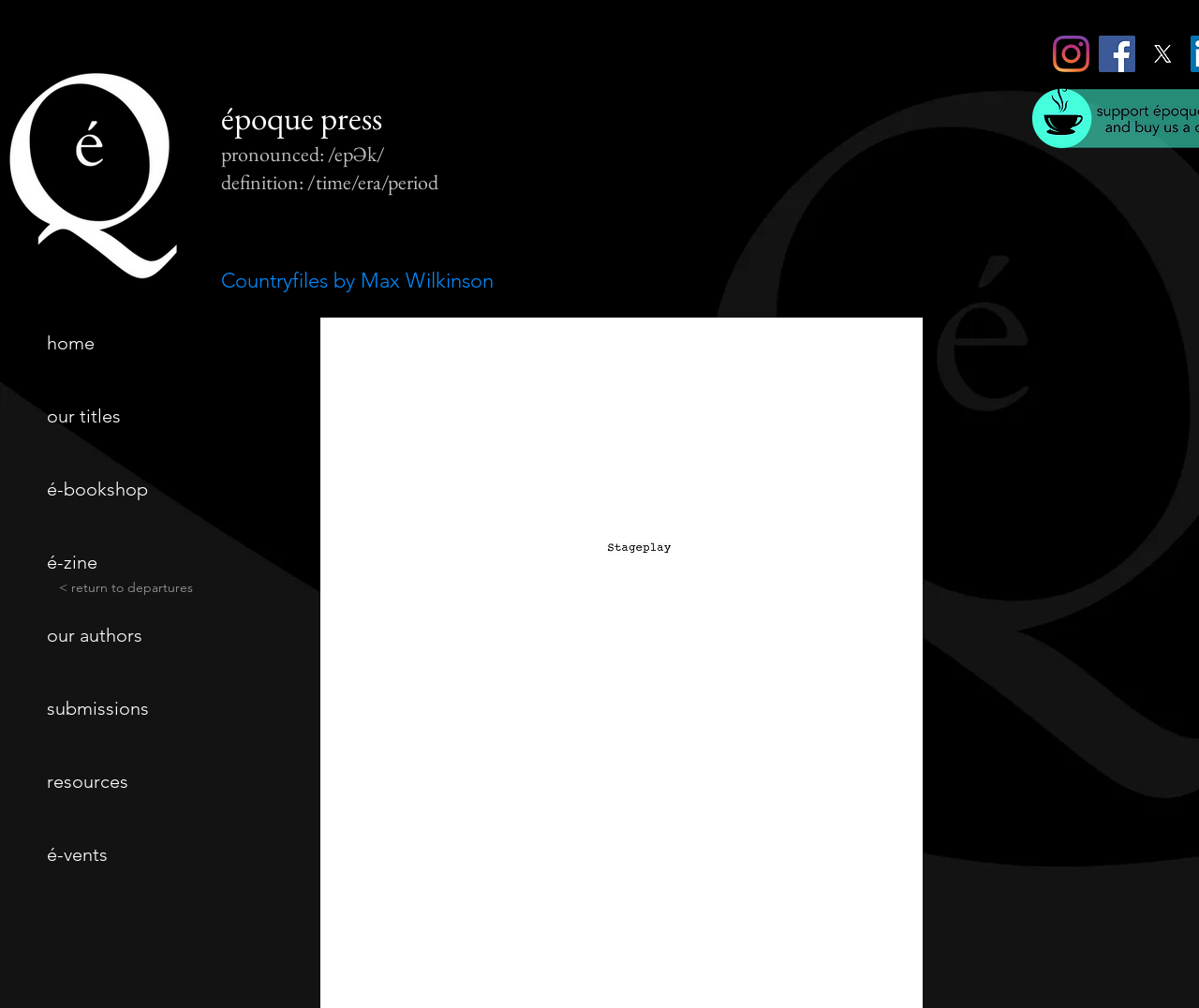Provide the bounding box coordinates for the UI element described in this sentence: "< return to departures". The coordinates should be four float values between 0 and 1, i.e., [left, top, right, bottom].

[0.049, 0.576, 0.161, 0.592]